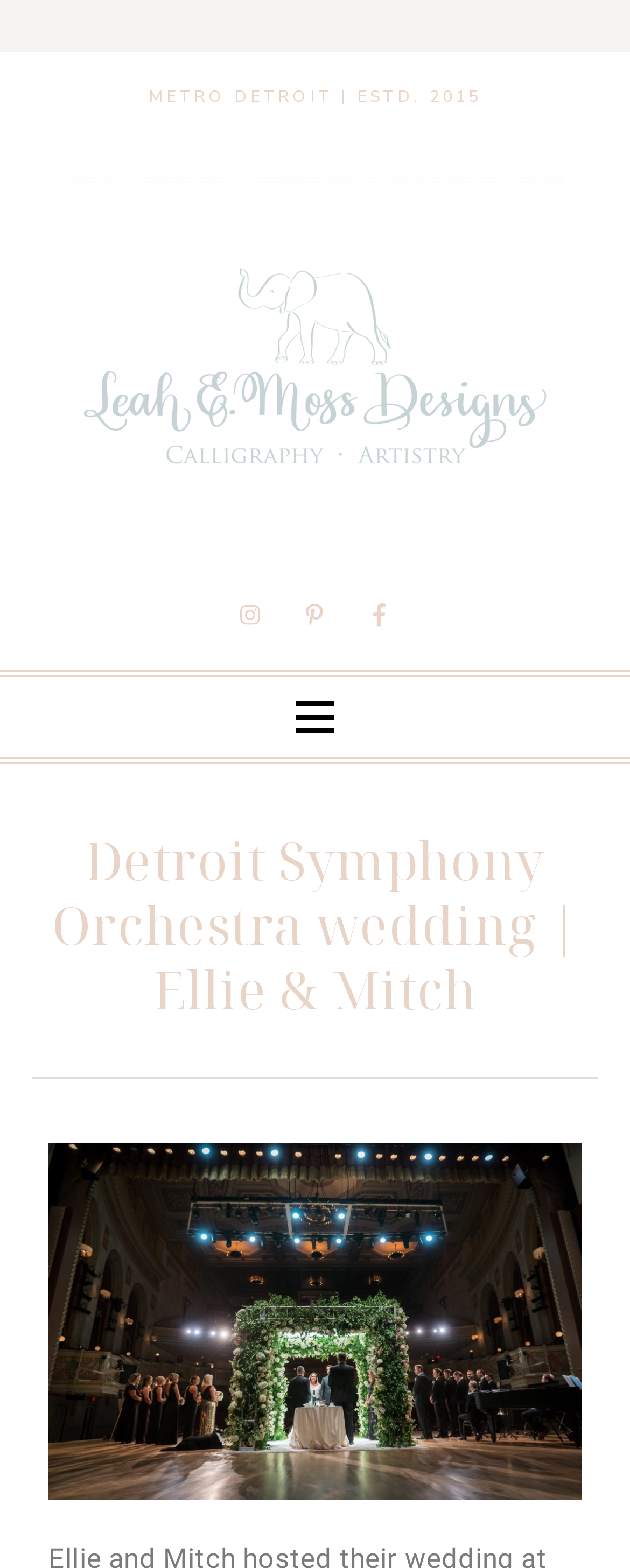What is the color scheme of the wedding?
Please provide a comprehensive and detailed answer to the question.

The meta description mentions that the wedding was 'black, gold, pink, and GLAM', which suggests that the color scheme of the wedding is black, gold, and pink.